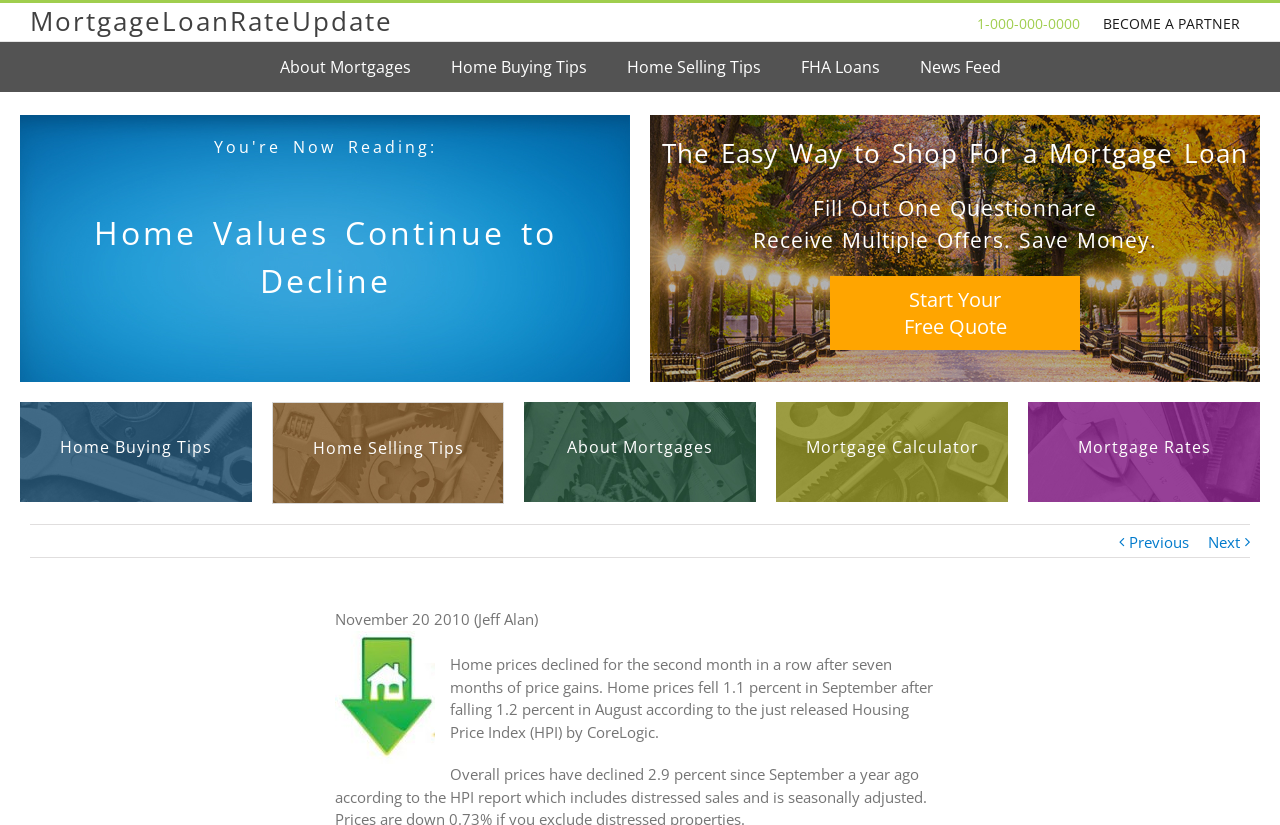Please study the image and answer the question comprehensively:
What is the purpose of the 'Start Your Free Quote' button?

The button 'Start Your Free Quote' is likely to be used to initiate the process of getting mortgage quotes. This is inferred from the surrounding text, which mentions shopping for a mortgage loan and receiving multiple offers.